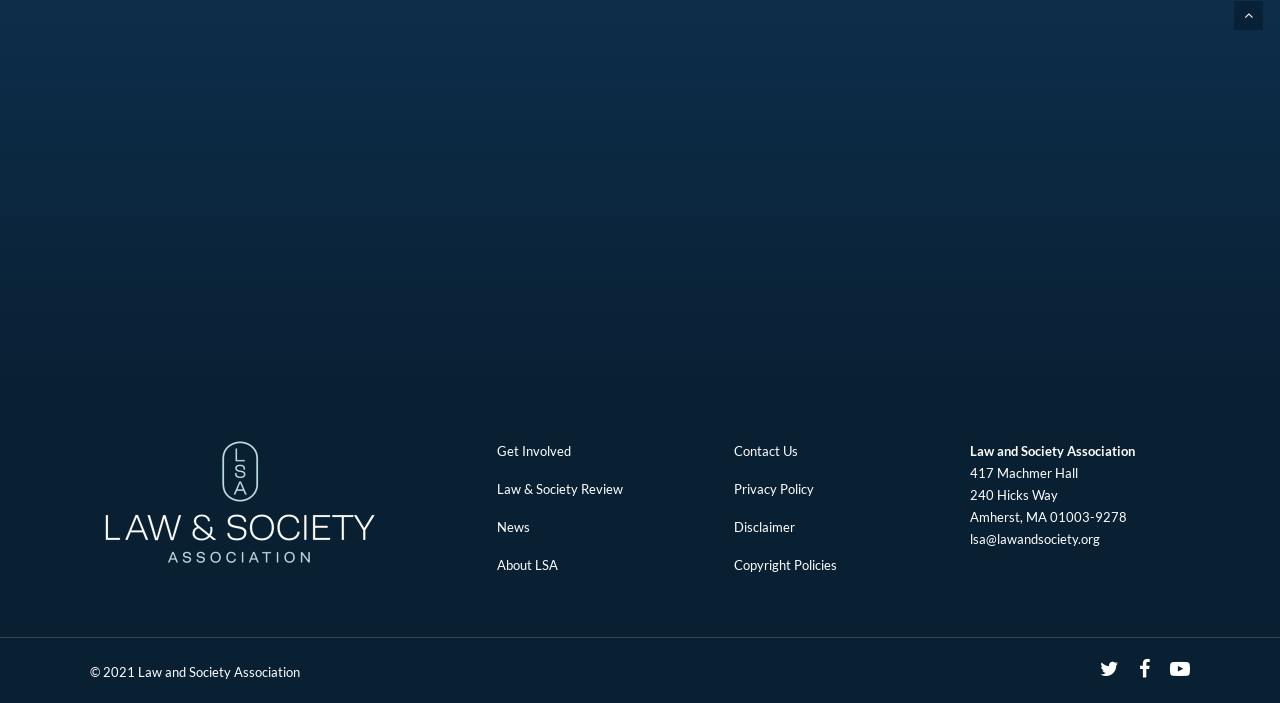Please provide a brief answer to the question using only one word or phrase: 
How many social media platforms are linked?

3